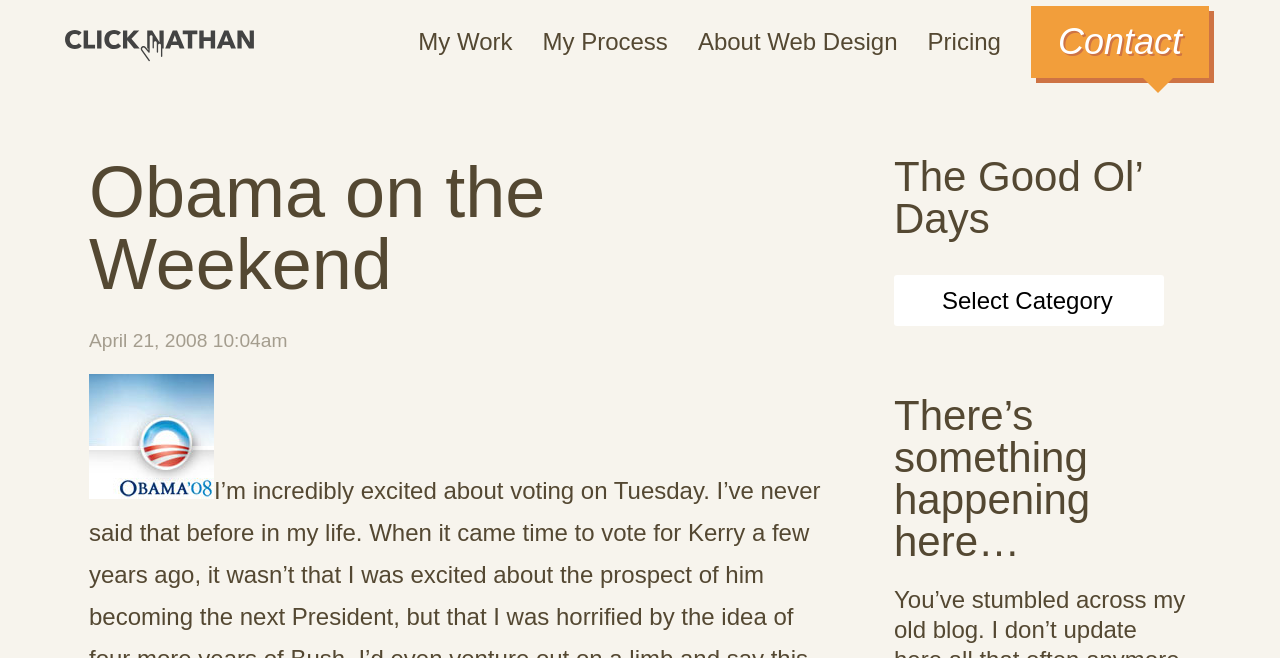What is the topic of the second heading?
Refer to the image and provide a concise answer in one word or phrase.

The Good Ol’ Days